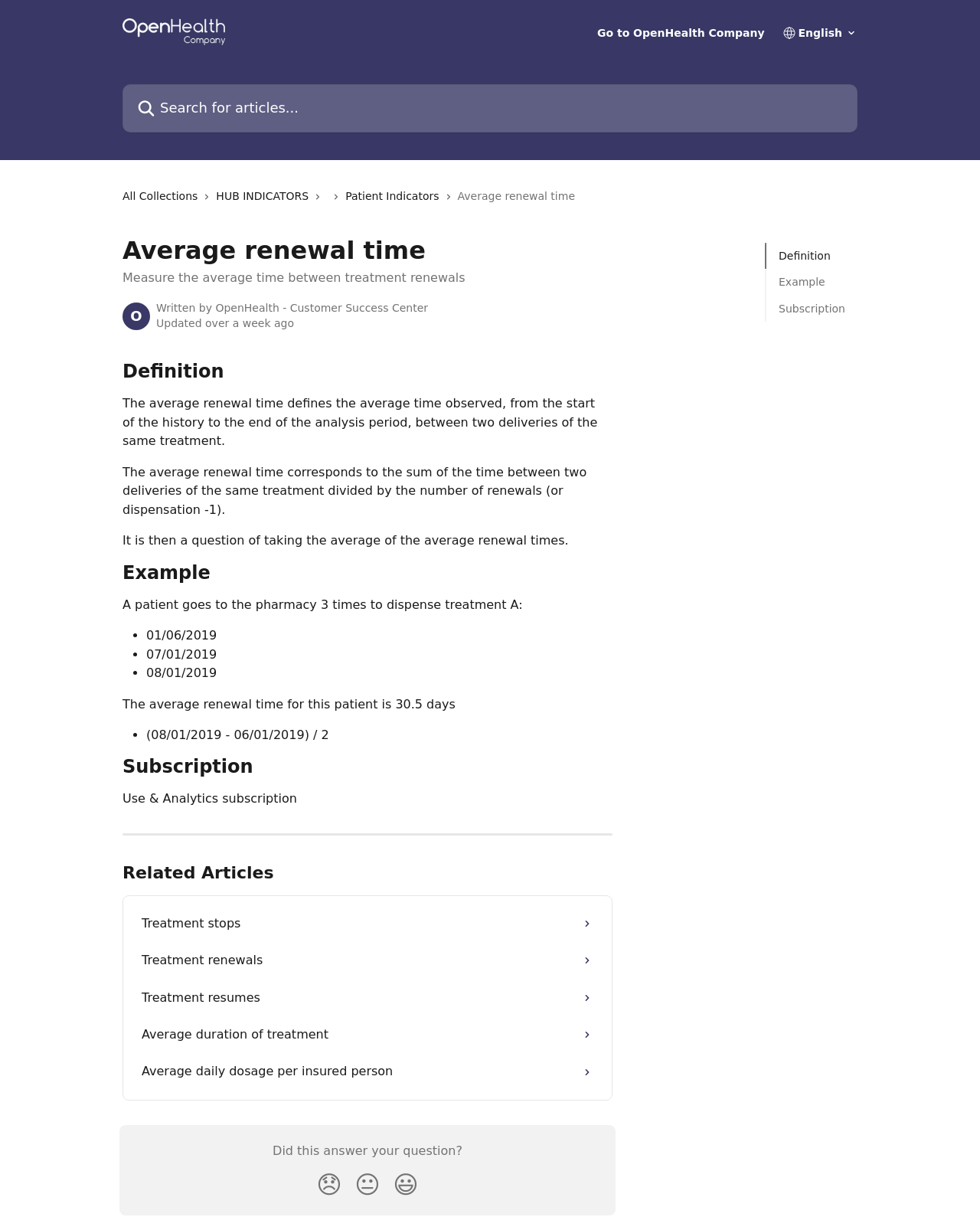Kindly determine the bounding box coordinates for the clickable area to achieve the given instruction: "Search for articles".

[0.125, 0.068, 0.875, 0.108]